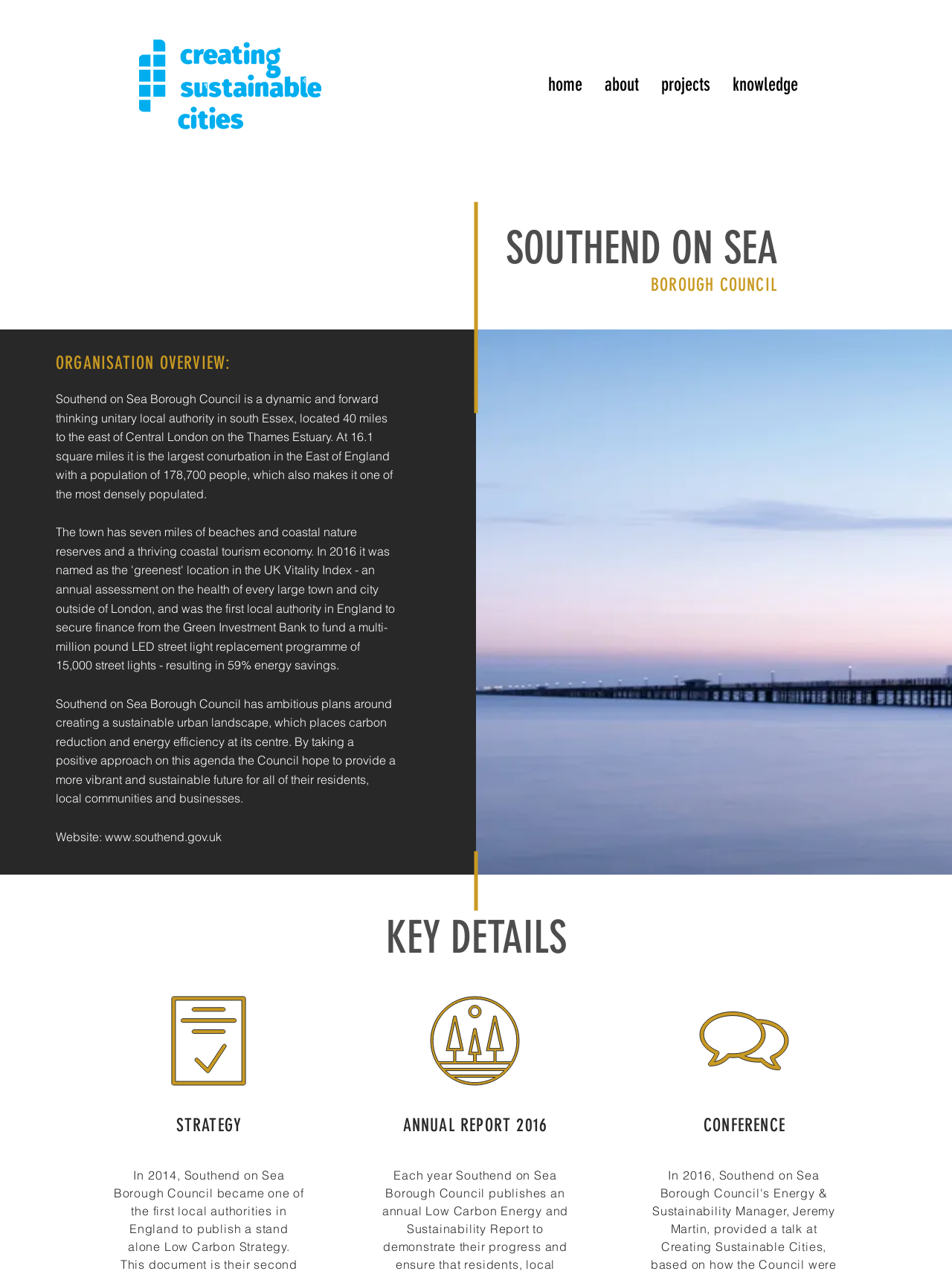What is the website of the council?
Examine the screenshot and reply with a single word or phrase.

www.southend.gov.uk